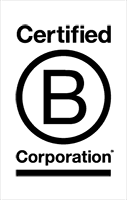What does the certification signify?
Based on the visual information, provide a detailed and comprehensive answer.

The Certified B Corporation logo signifies a commitment to meeting high standards of social and environmental performance, accountability, and transparency, distinguishing businesses that prioritize not only profit but also positive impact.